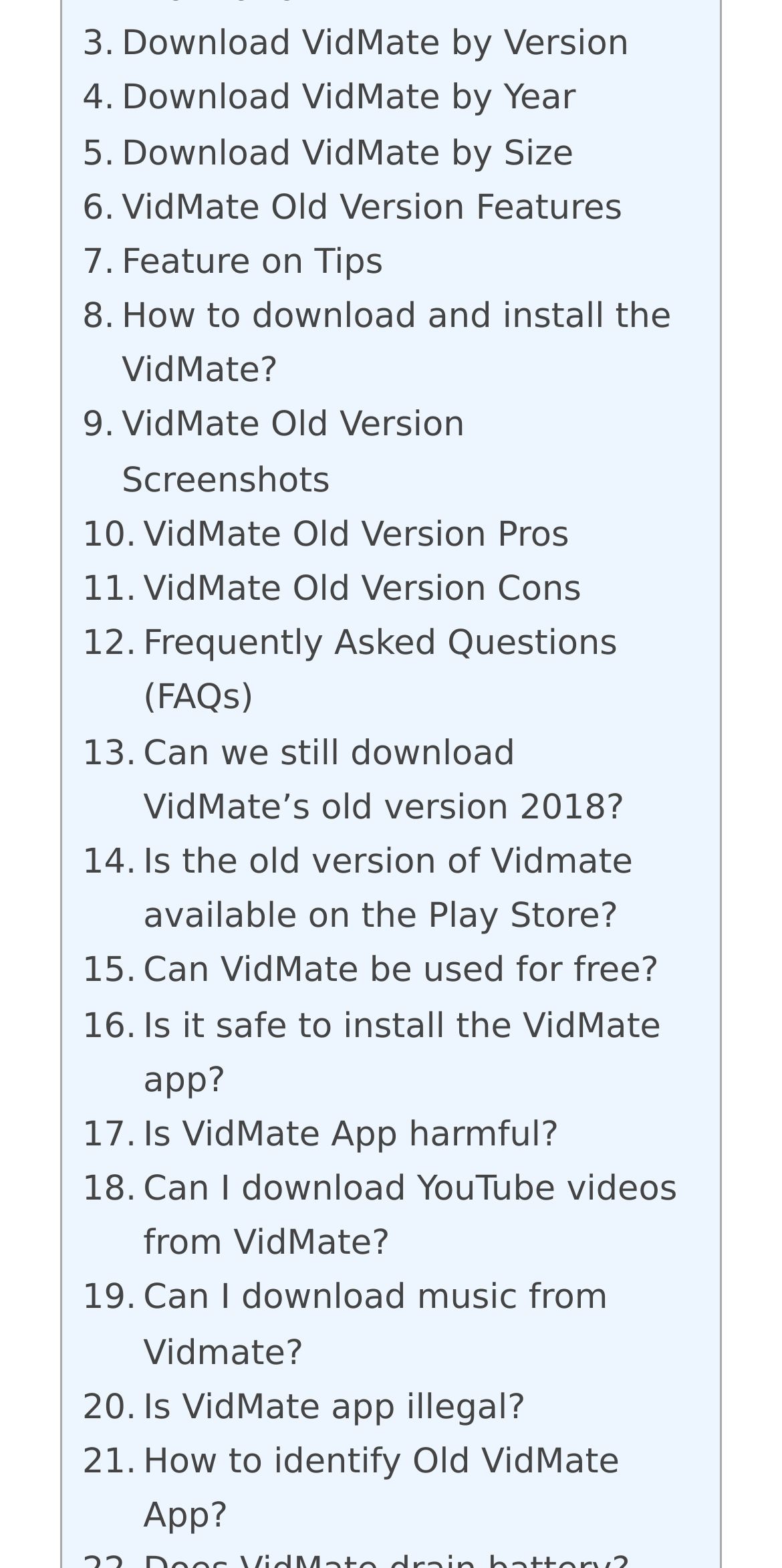What is the first link on this webpage?
Please provide a single word or phrase in response based on the screenshot.

Download VidMate by Version